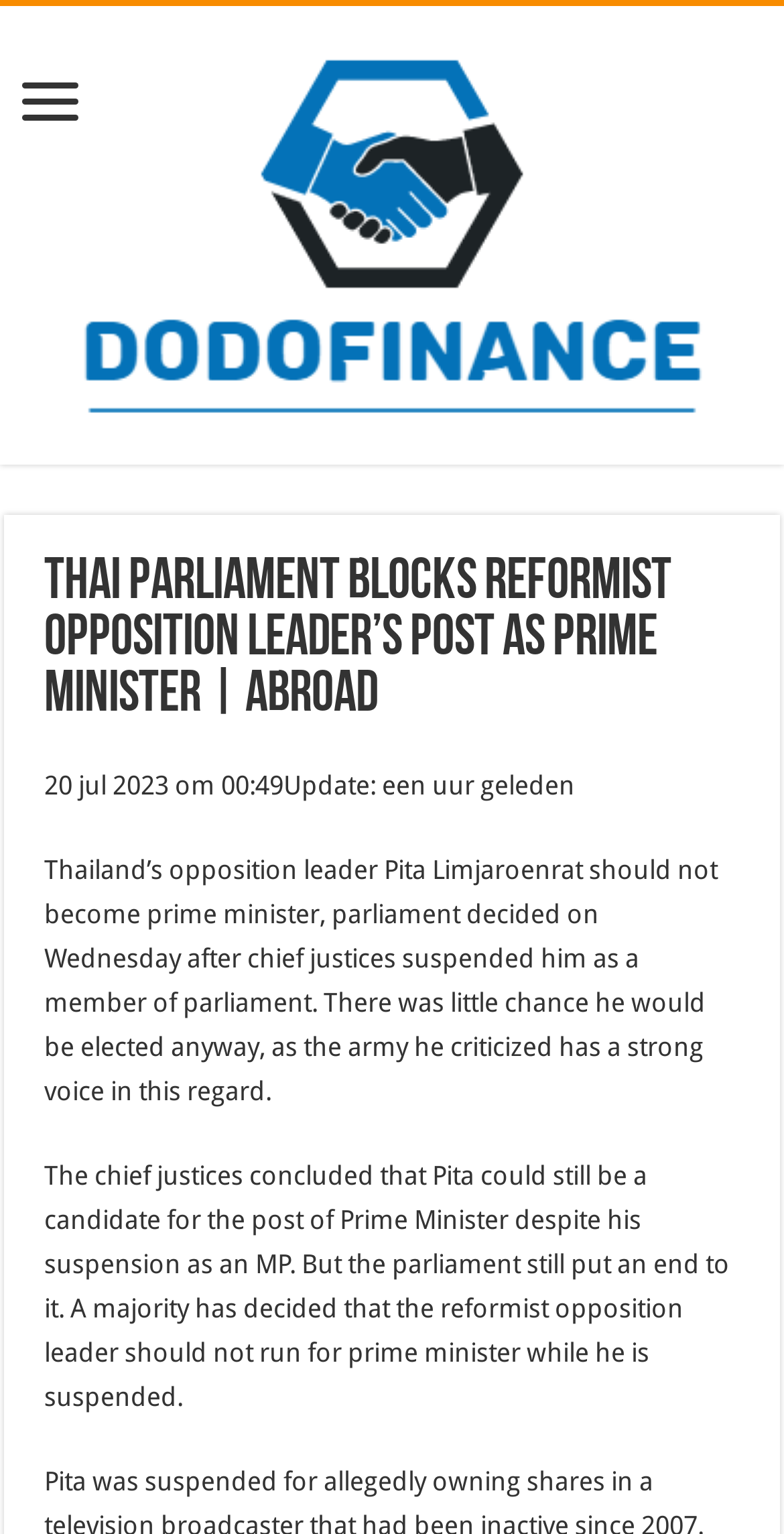Refer to the image and provide an in-depth answer to the question: 
What is the country where the opposition leader is from?

Based on the text, it is mentioned that 'Thailand's opposition leader Pita Limjaroenrat should not become prime minister', which indicates that the opposition leader is from Thailand.